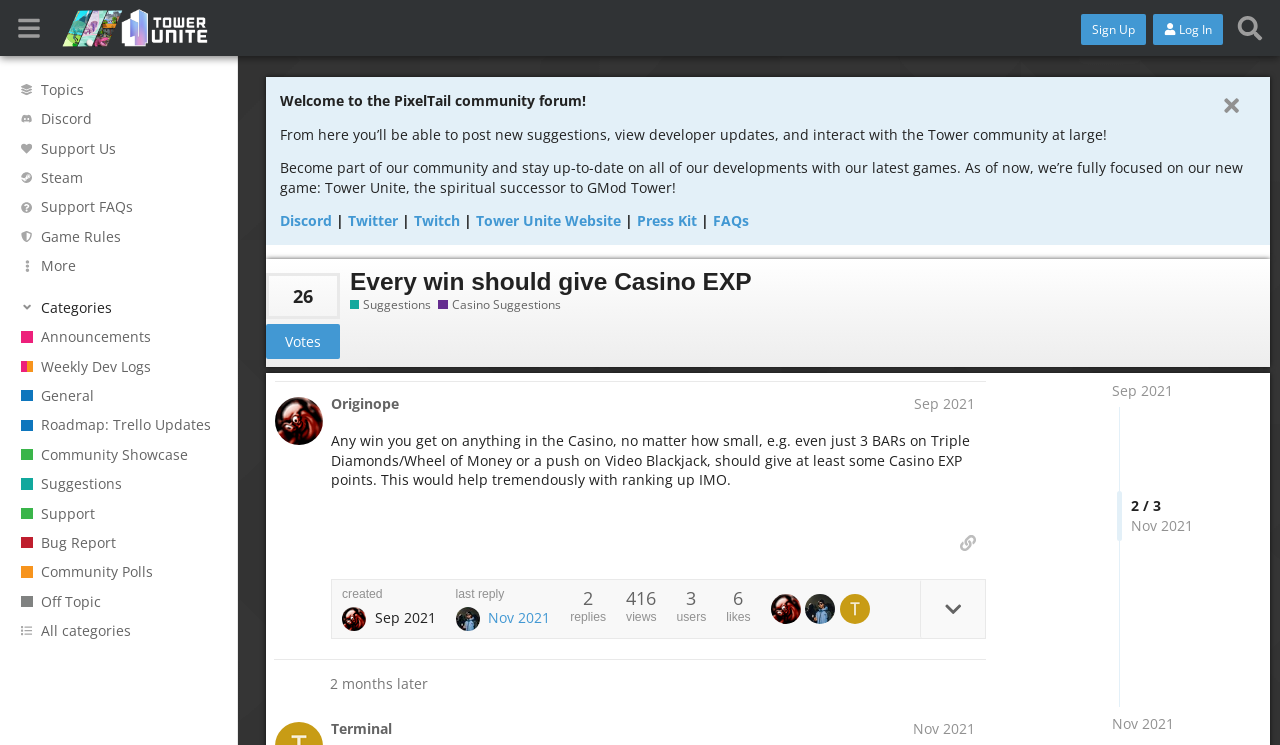Create an elaborate caption that covers all aspects of the webpage.

This webpage is a community forum for PixelTail Games, specifically the Tower Unite game. At the top, there is a header section with a button to expand or collapse the sidebar, a link to the game's creators, and buttons to sign up, log in, and search. Below this, there are links to various topics, including announcements, weekly dev logs, general discussions, and more.

On the left side, there is a sidebar with links to different categories, such as suggestions, support, and community polls. There is also a button to expand or collapse the categories section.

In the main content area, there is a welcome message and a brief introduction to the community forum. Below this, there are links to the game's Discord, Twitter, Twitch, and website, as well as a press kit and FAQs.

The main focus of the page is a discussion thread titled "Every win should give Casino EXP." The thread has a heading with a link to the thread title and a link to the suggestions category. Below this, there is a post from a user named Originope, dated September 2021, which suggests that any win in the Casino should give at least some Casino EXP points. The post has a button to copy a link to the post to the clipboard and a button to reply to the post.

Below the post, there is information about when the post was created and a link to the last reply, which is dated November 2021. There are also images and generic text elements throughout the page, but they do not contain any significant information.